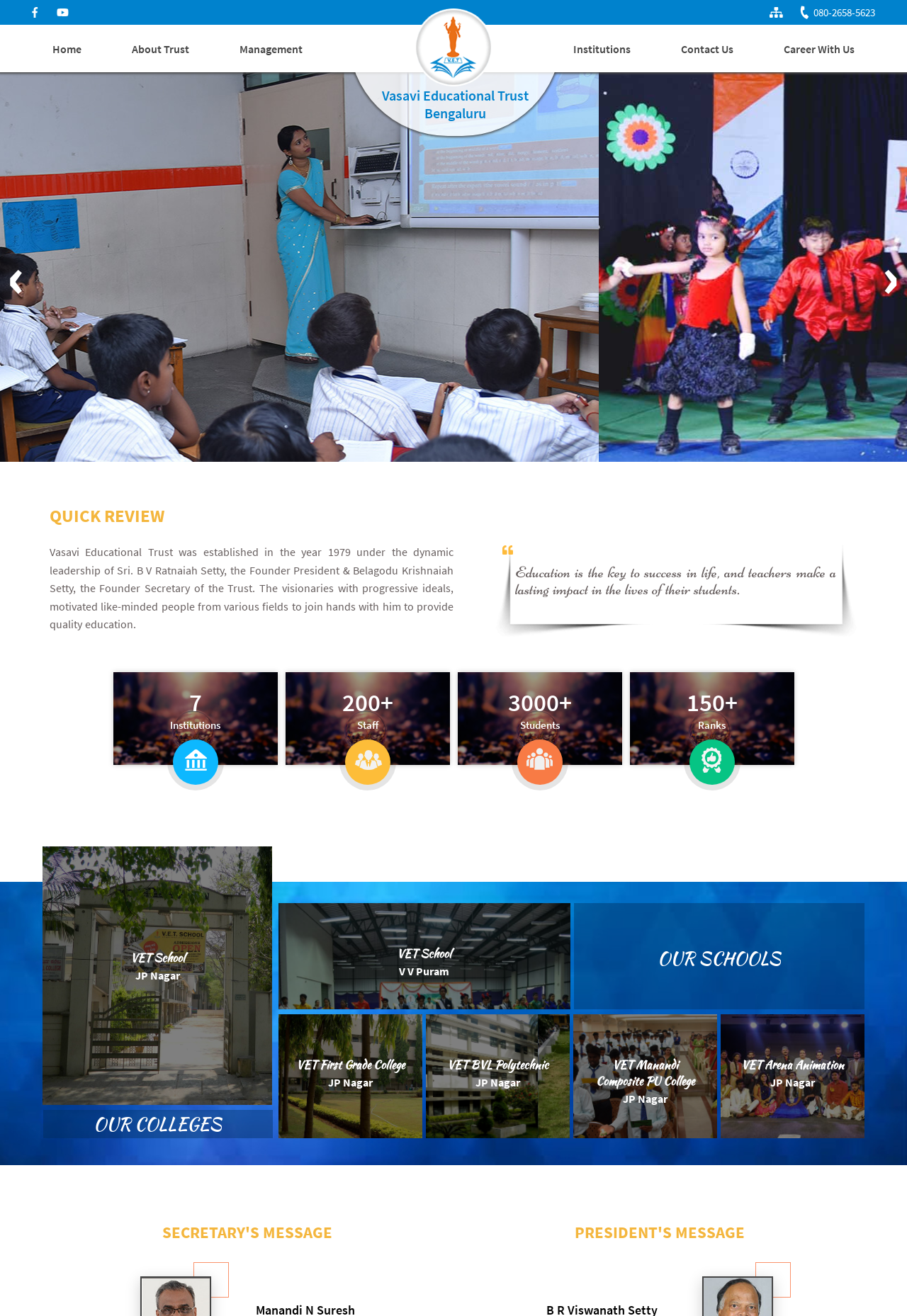What is the vision of the founders of the trust?
Give a detailed and exhaustive answer to the question.

According to the text on the webpage, the founders of the trust, Sri. B V Ratnaiah Setty and Belagodu Krishnaiah Setty, had a vision to provide quality education, which motivated them to establish the trust in 1979.